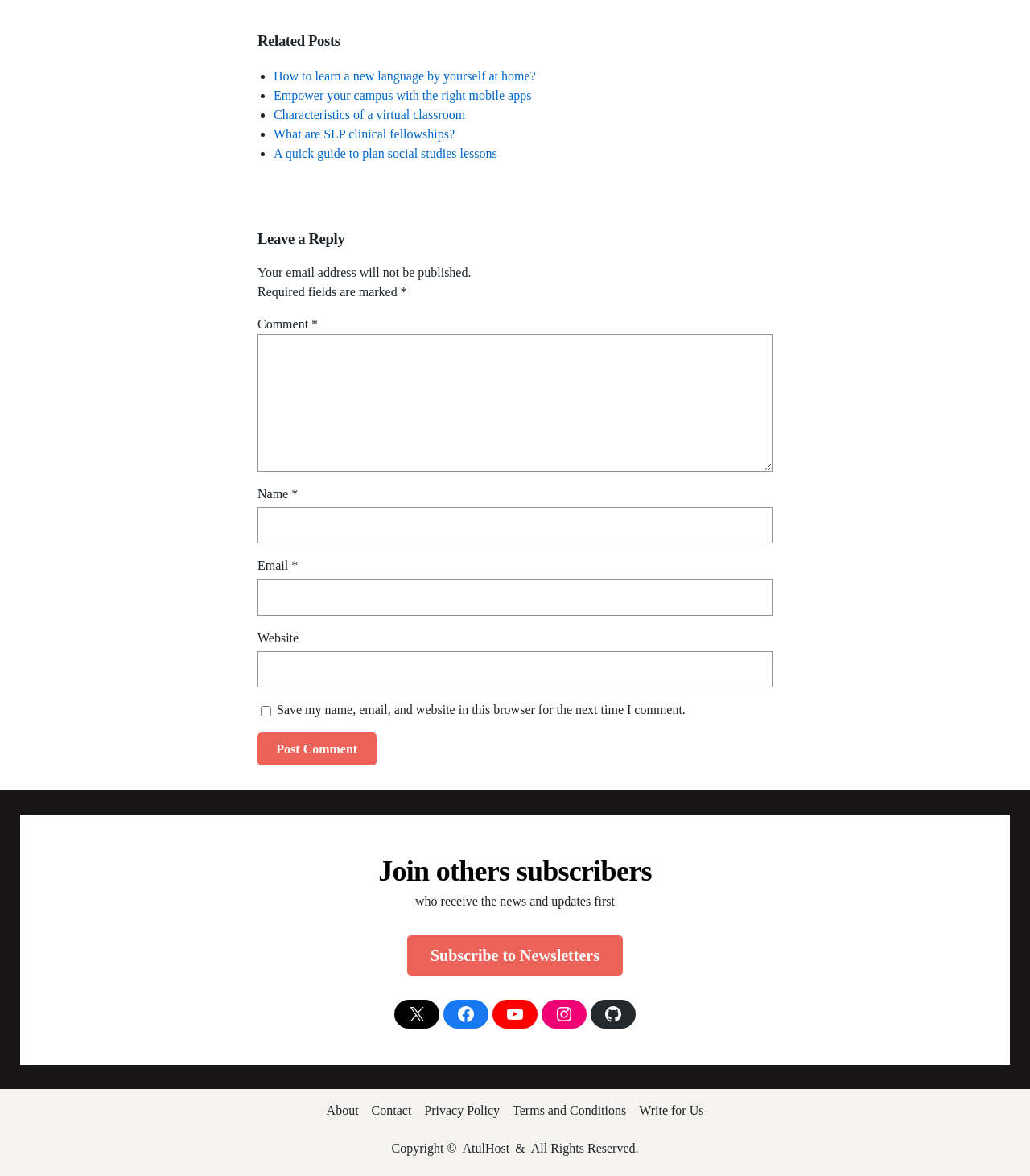Locate the bounding box coordinates of the element I should click to achieve the following instruction: "Check the Copyright information".

[0.38, 0.971, 0.443, 0.982]